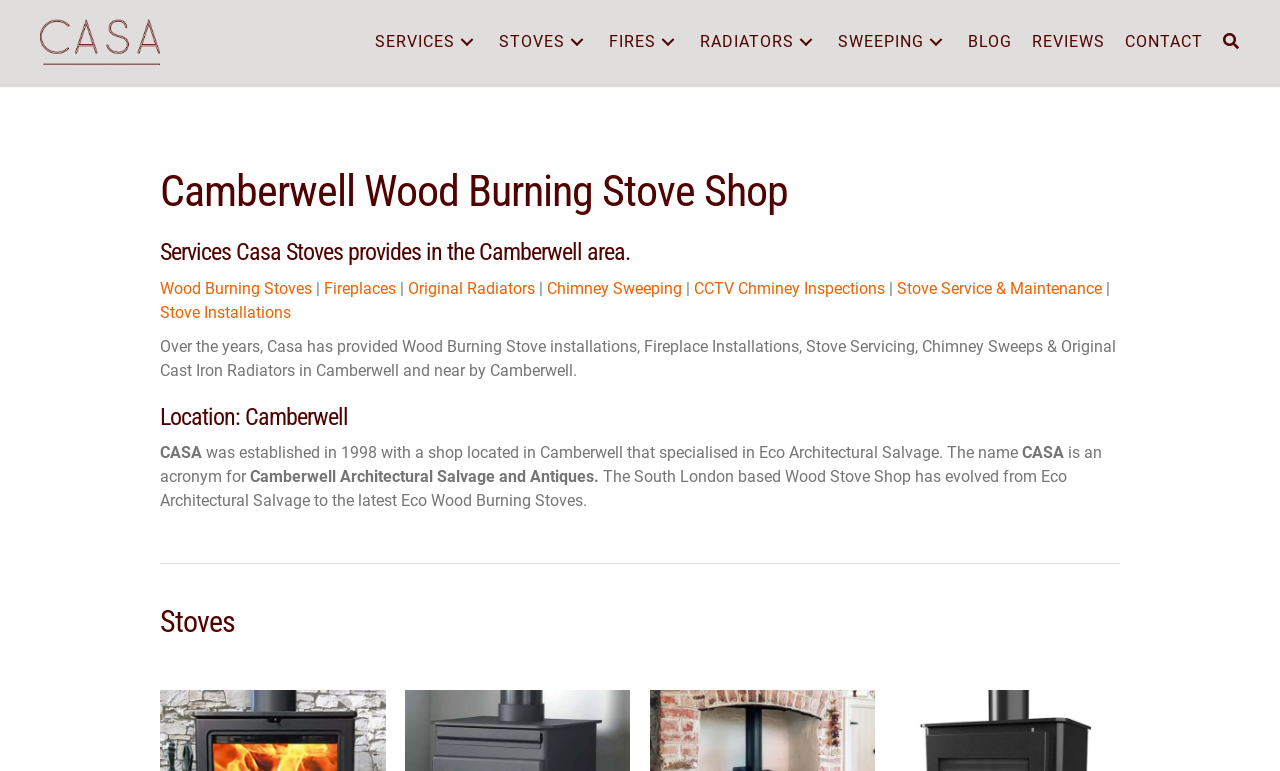Identify the bounding box coordinates for the element you need to click to achieve the following task: "Learn about Wood Burning Stoves". Provide the bounding box coordinates as four float numbers between 0 and 1, in the form [left, top, right, bottom].

[0.125, 0.361, 0.244, 0.386]